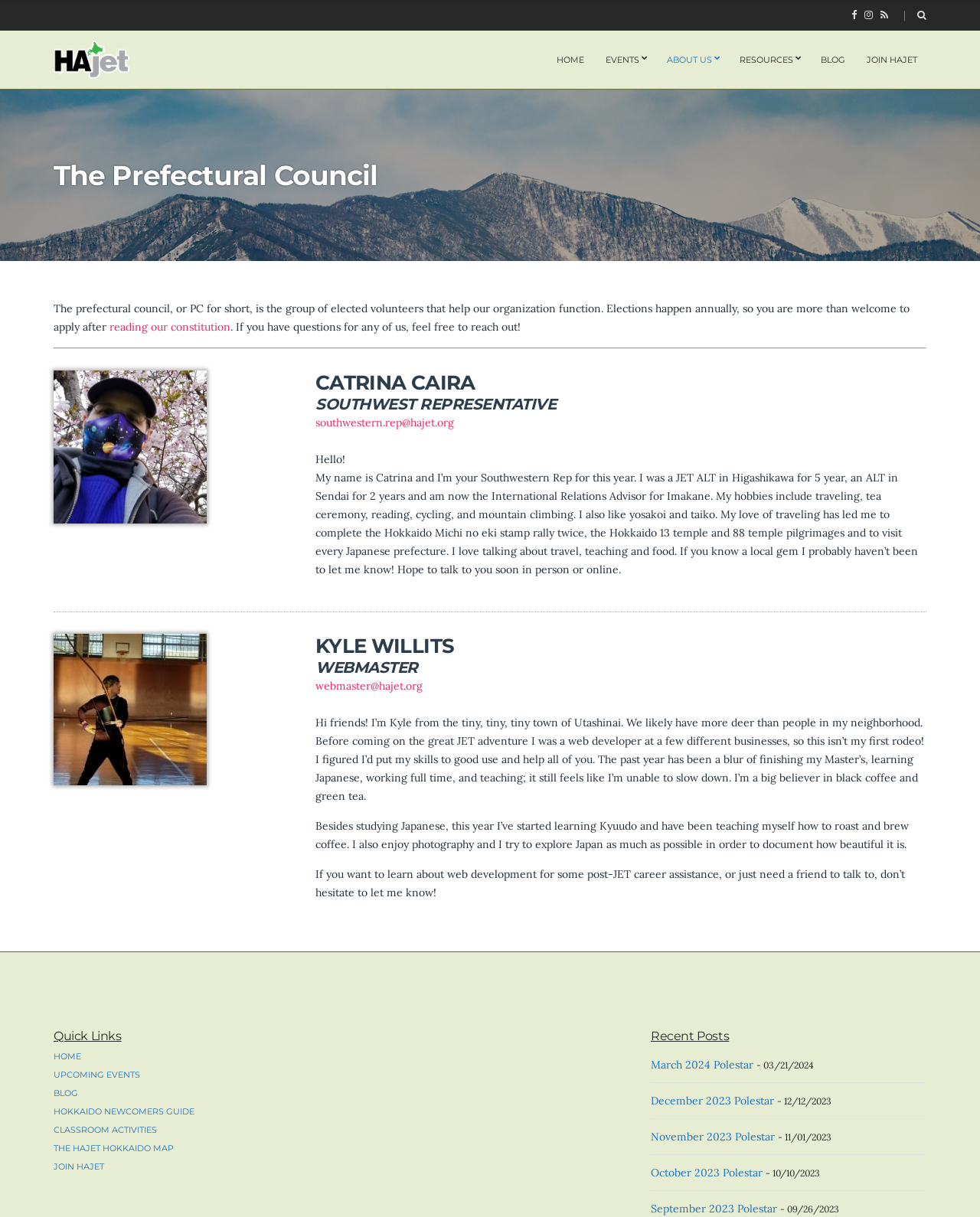Can you determine the bounding box coordinates of the area that needs to be clicked to fulfill the following instruction: "Download image"?

None